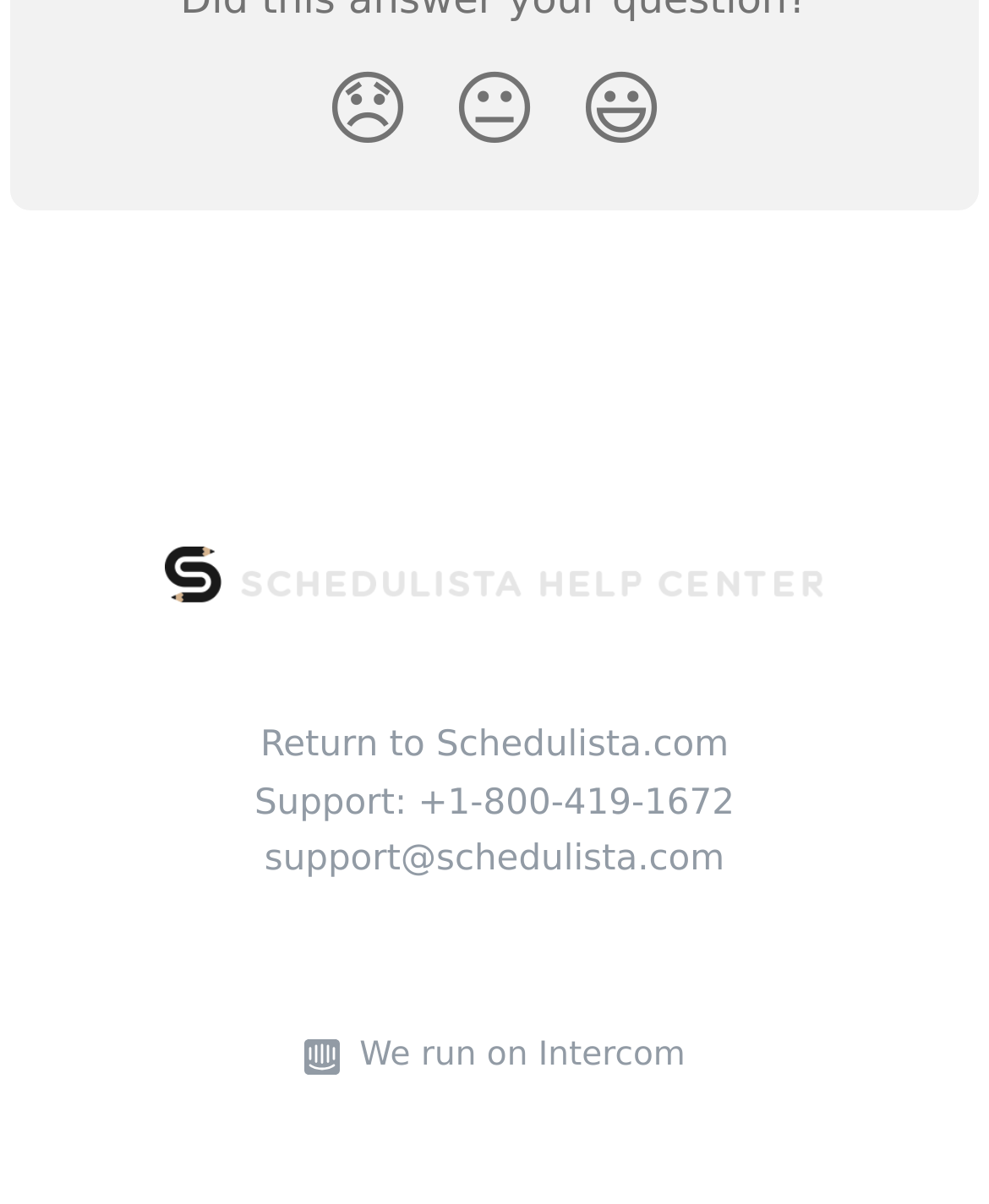Examine the screenshot and answer the question in as much detail as possible: How many links are there at the bottom of the webpage?

There are three links at the bottom of the webpage, which are 'Return to Schedulista.com', 'Support: +1-800-419-1672', and 'support@schedulista.com'.